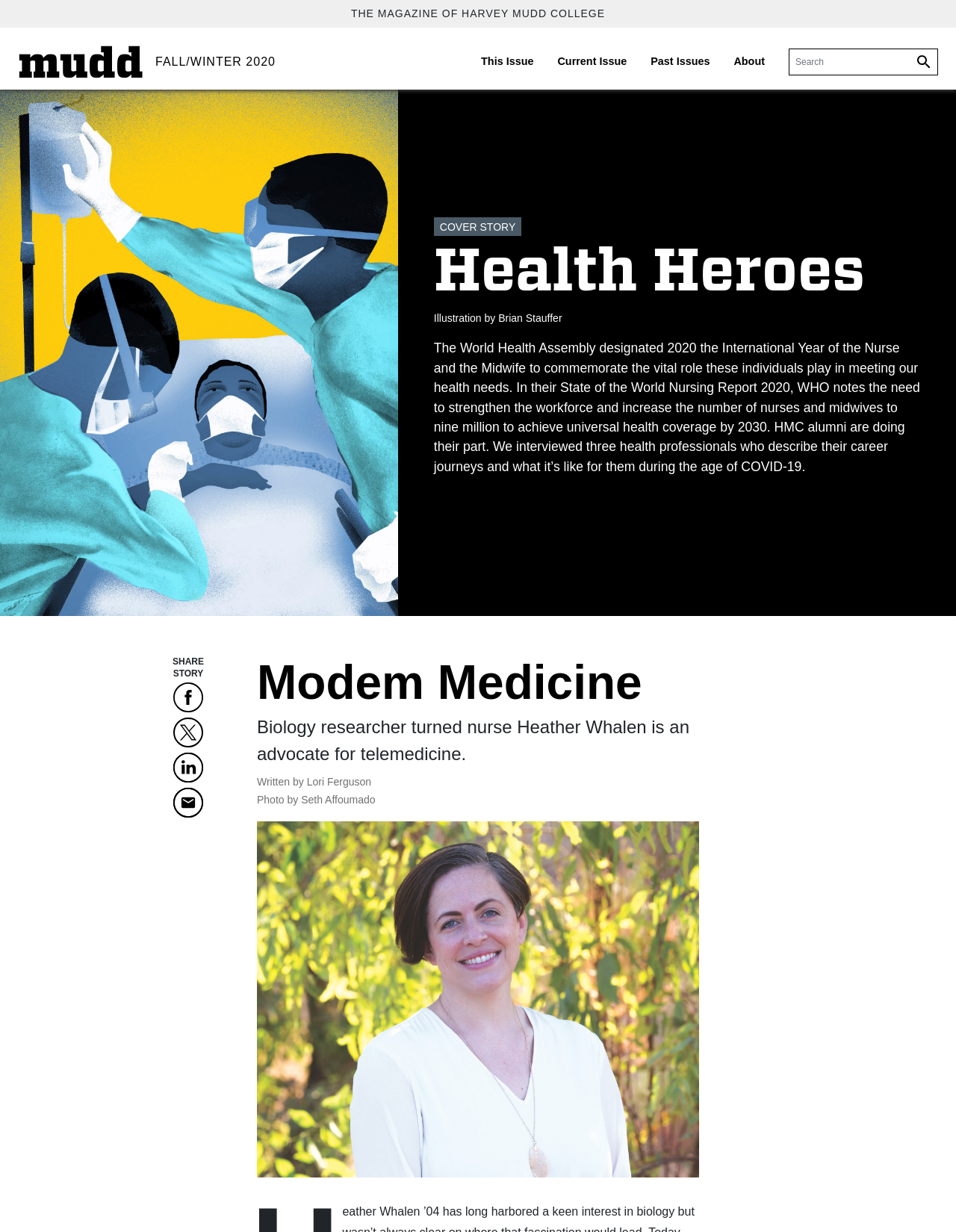Given the webpage screenshot, identify the bounding box of the UI element that matches this description: "parent_node: Search aria-label="Search" name="q" placeholder="Search"".

[0.826, 0.04, 0.946, 0.06]